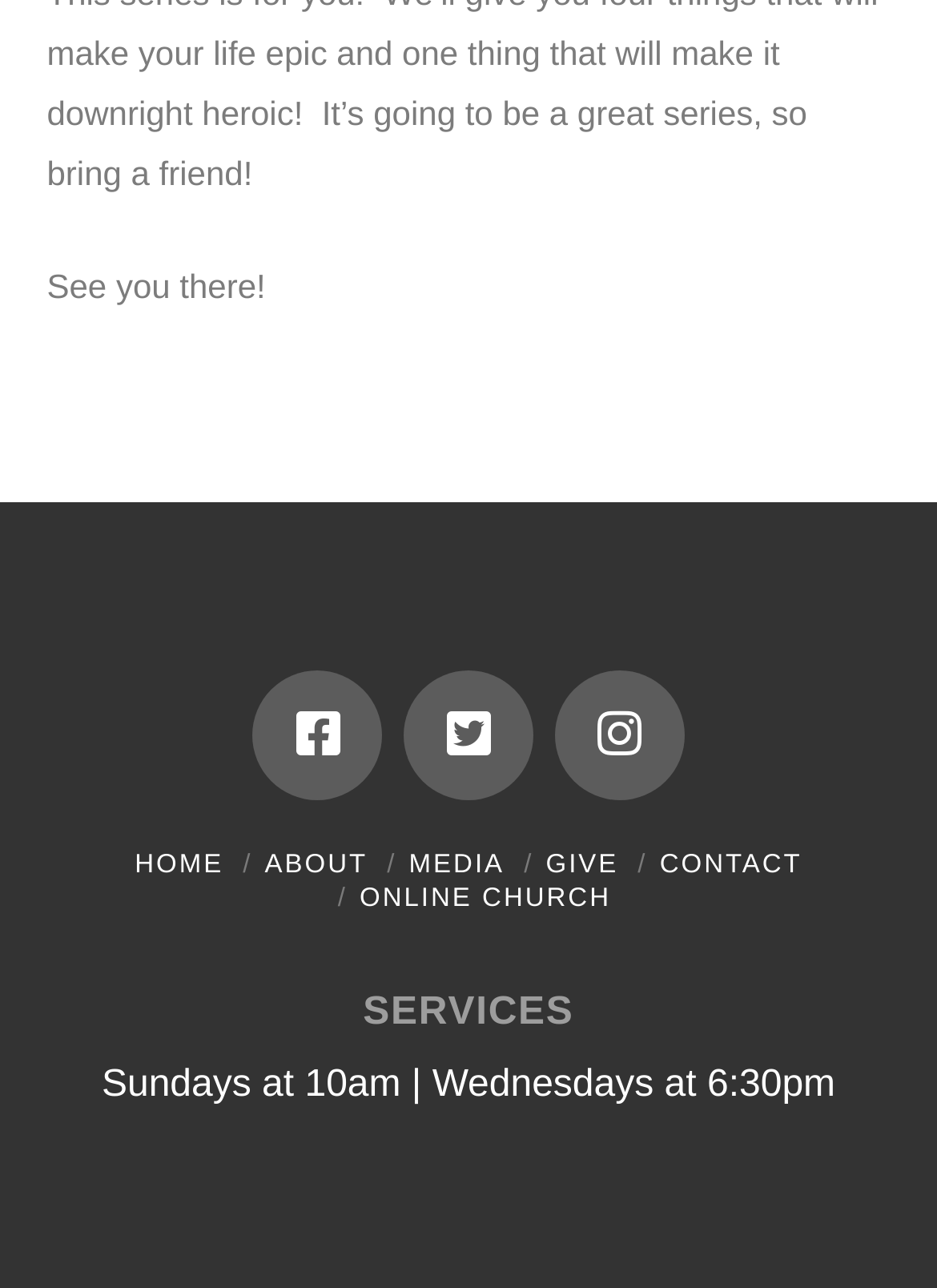Please locate the bounding box coordinates for the element that should be clicked to achieve the following instruction: "visit Facebook". Ensure the coordinates are given as four float numbers between 0 and 1, i.e., [left, top, right, bottom].

[0.27, 0.52, 0.408, 0.621]